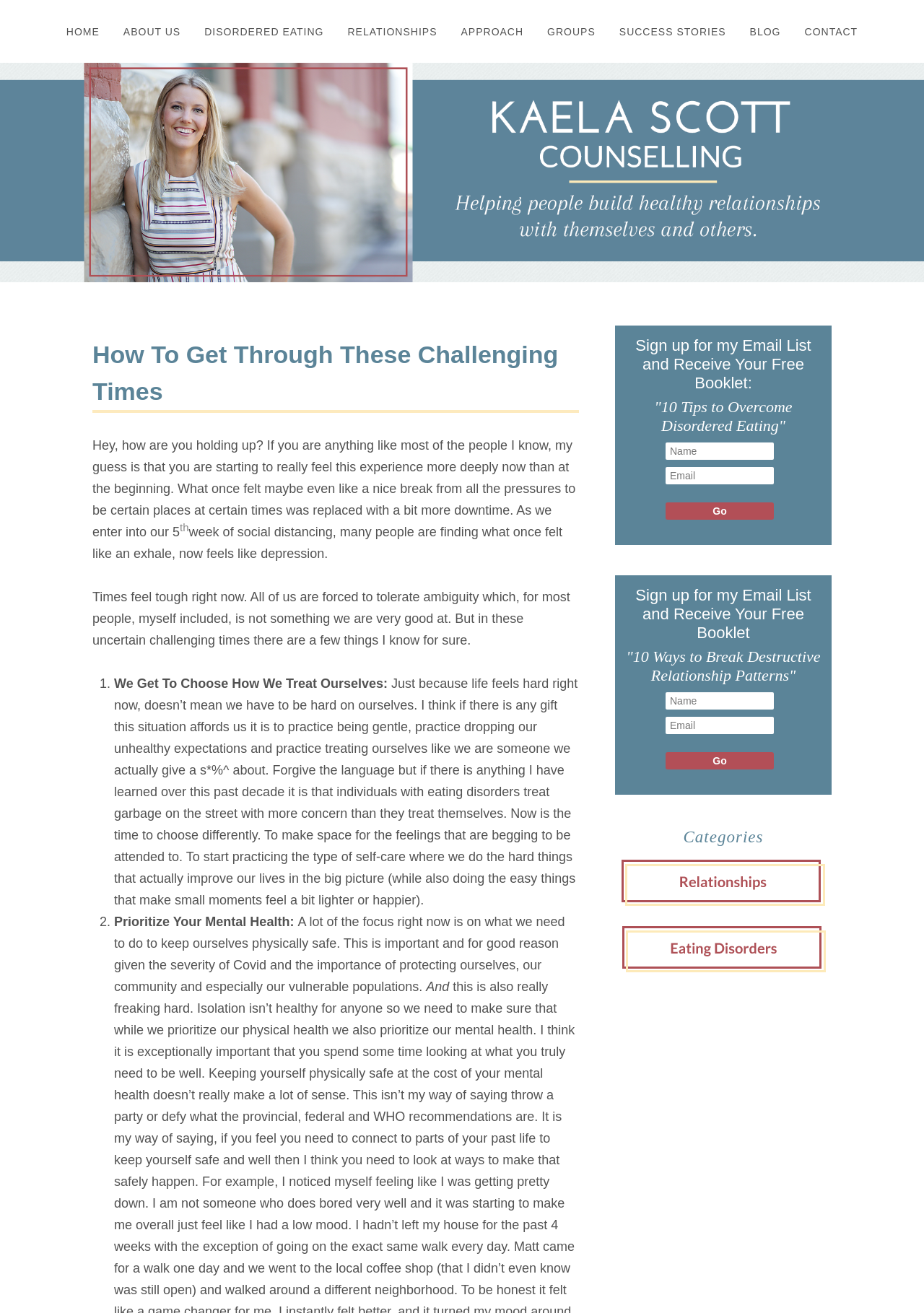What is the main topic of this webpage? Please answer the question using a single word or phrase based on the image.

Eating disorder recovery